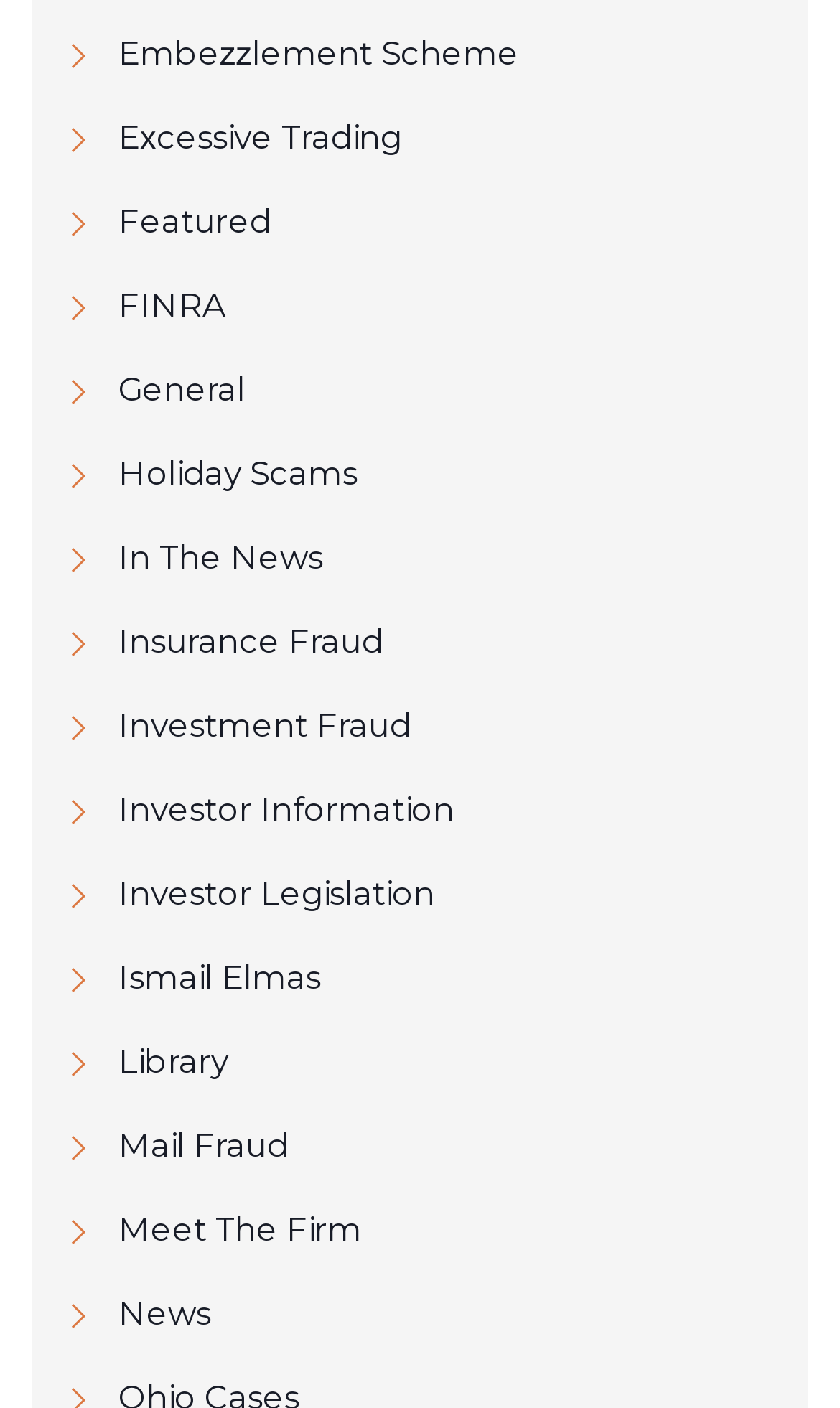Answer the question using only one word or a concise phrase: What is the topic of the link at the bottom of the webpage?

News